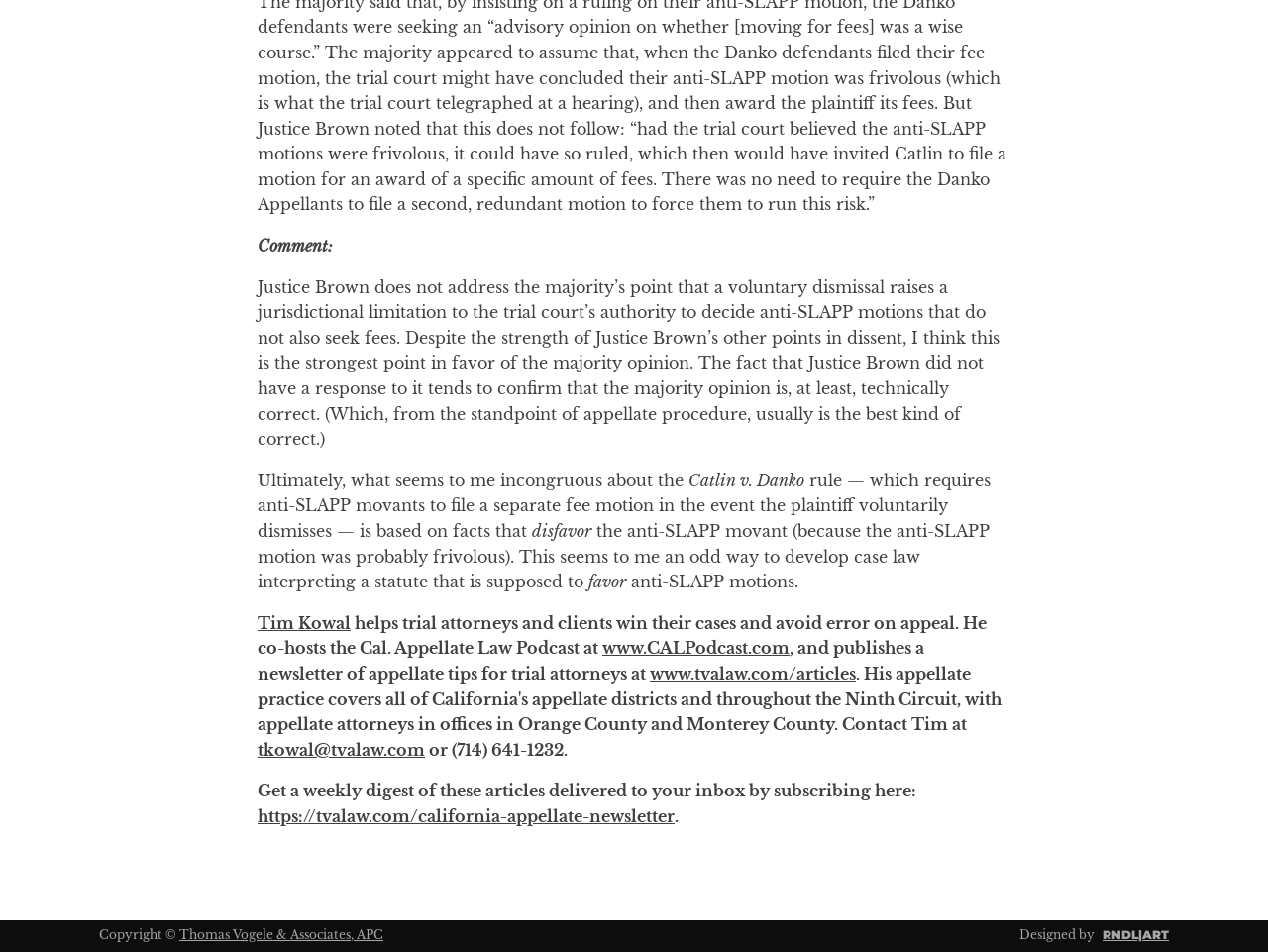Find the bounding box coordinates for the HTML element described in this sentence: "Tim Kowal". Provide the coordinates as four float numbers between 0 and 1, in the format [left, top, right, bottom].

[0.203, 0.644, 0.277, 0.665]